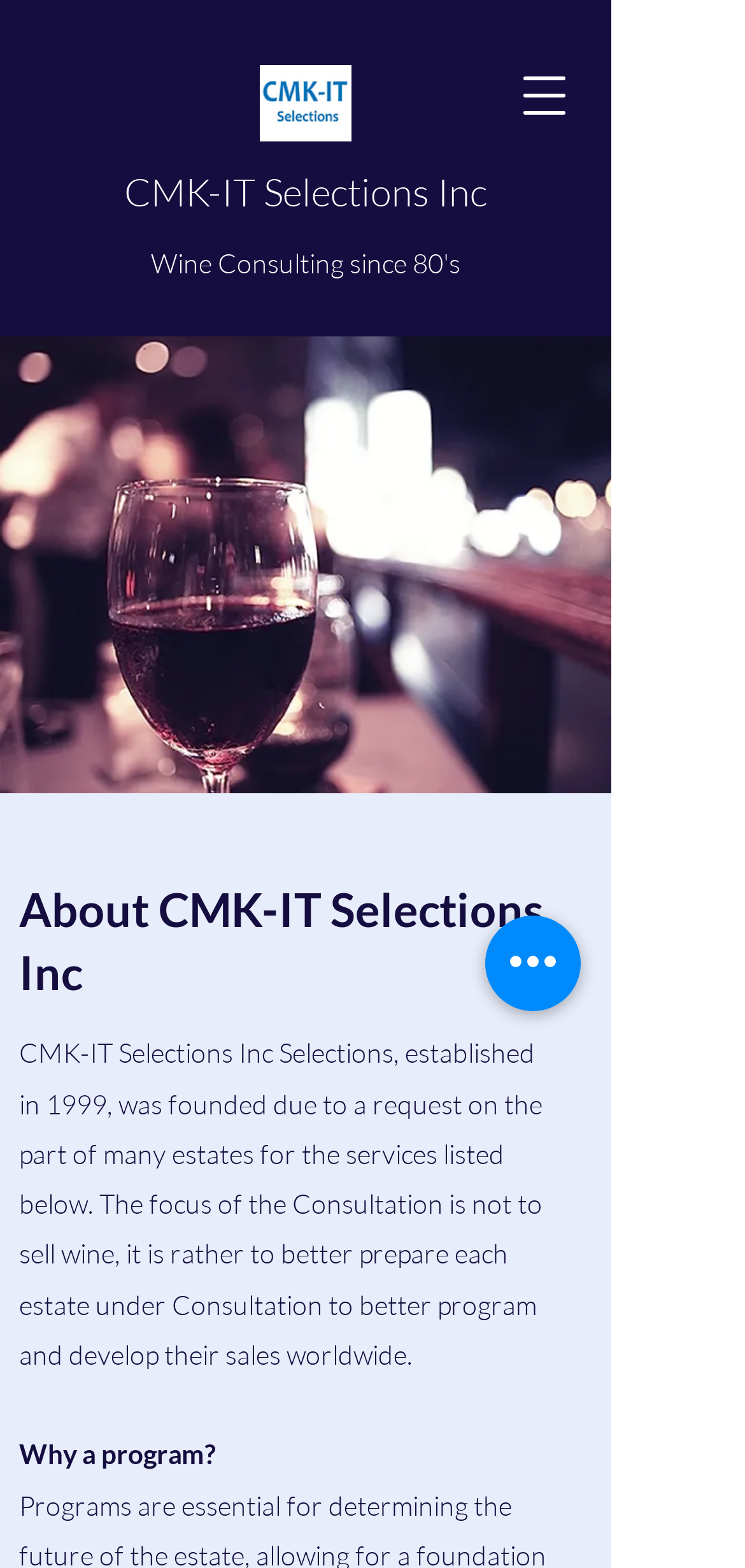What year was the company founded?
Based on the screenshot, provide your answer in one word or phrase.

1999